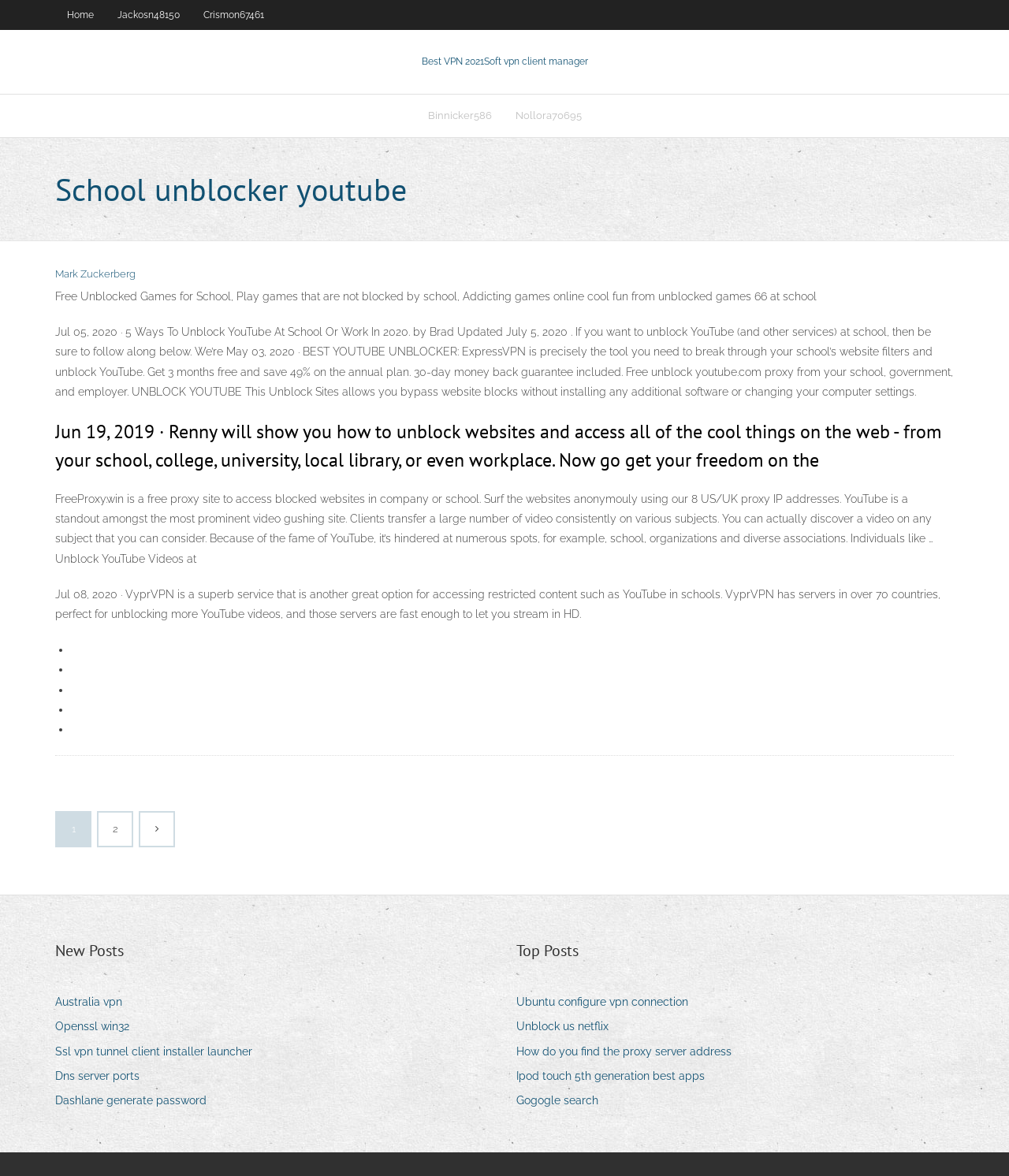Please locate the clickable area by providing the bounding box coordinates to follow this instruction: "Click on the 'UNBLOCK YOUTUBE' link".

[0.055, 0.277, 0.945, 0.338]